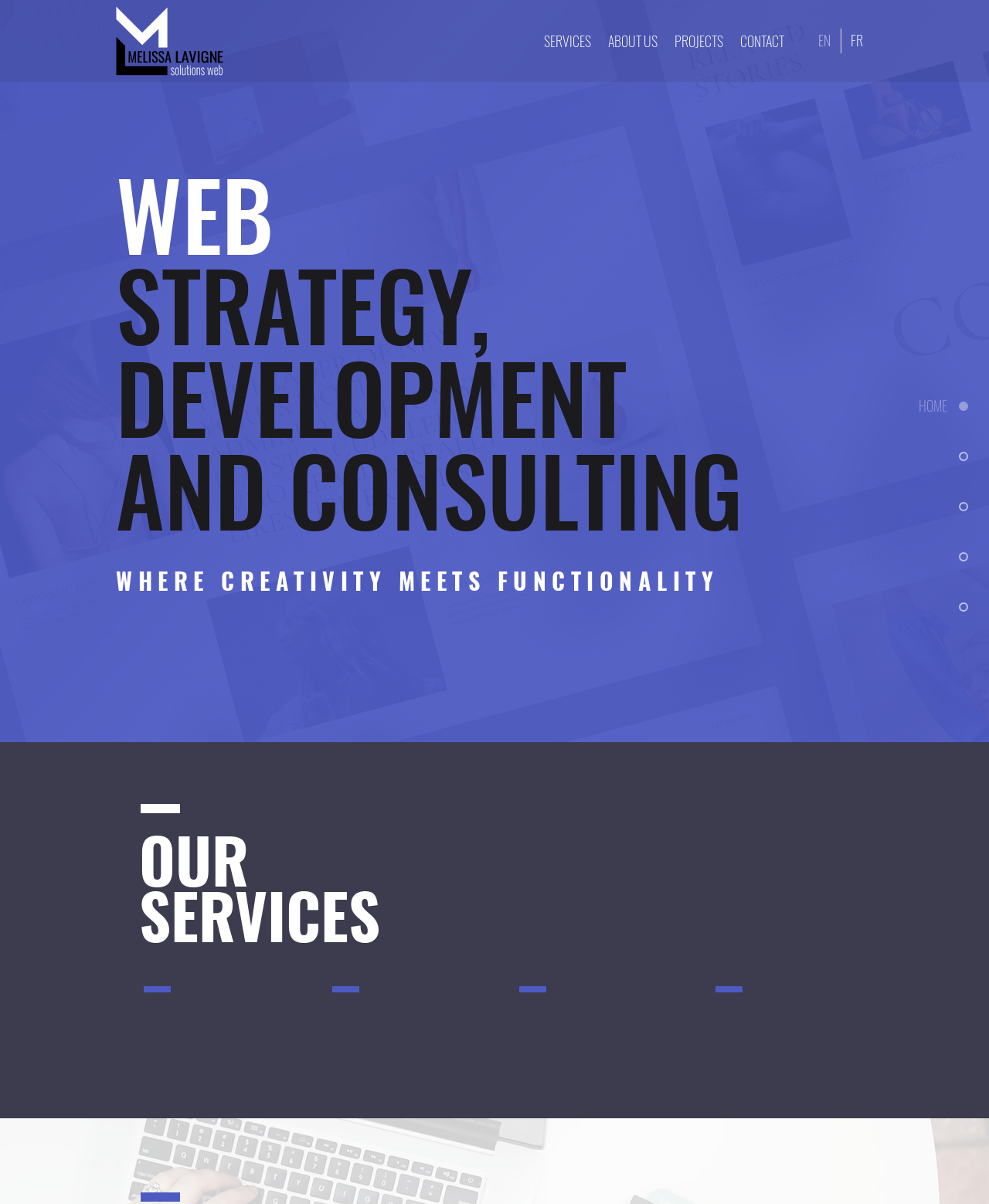Could you determine the bounding box coordinates of the clickable element to complete the instruction: "Go to the ABOUT US page"? Provide the coordinates as four float numbers between 0 and 1, i.e., [left, top, right, bottom].

[0.606, 0.022, 0.673, 0.046]